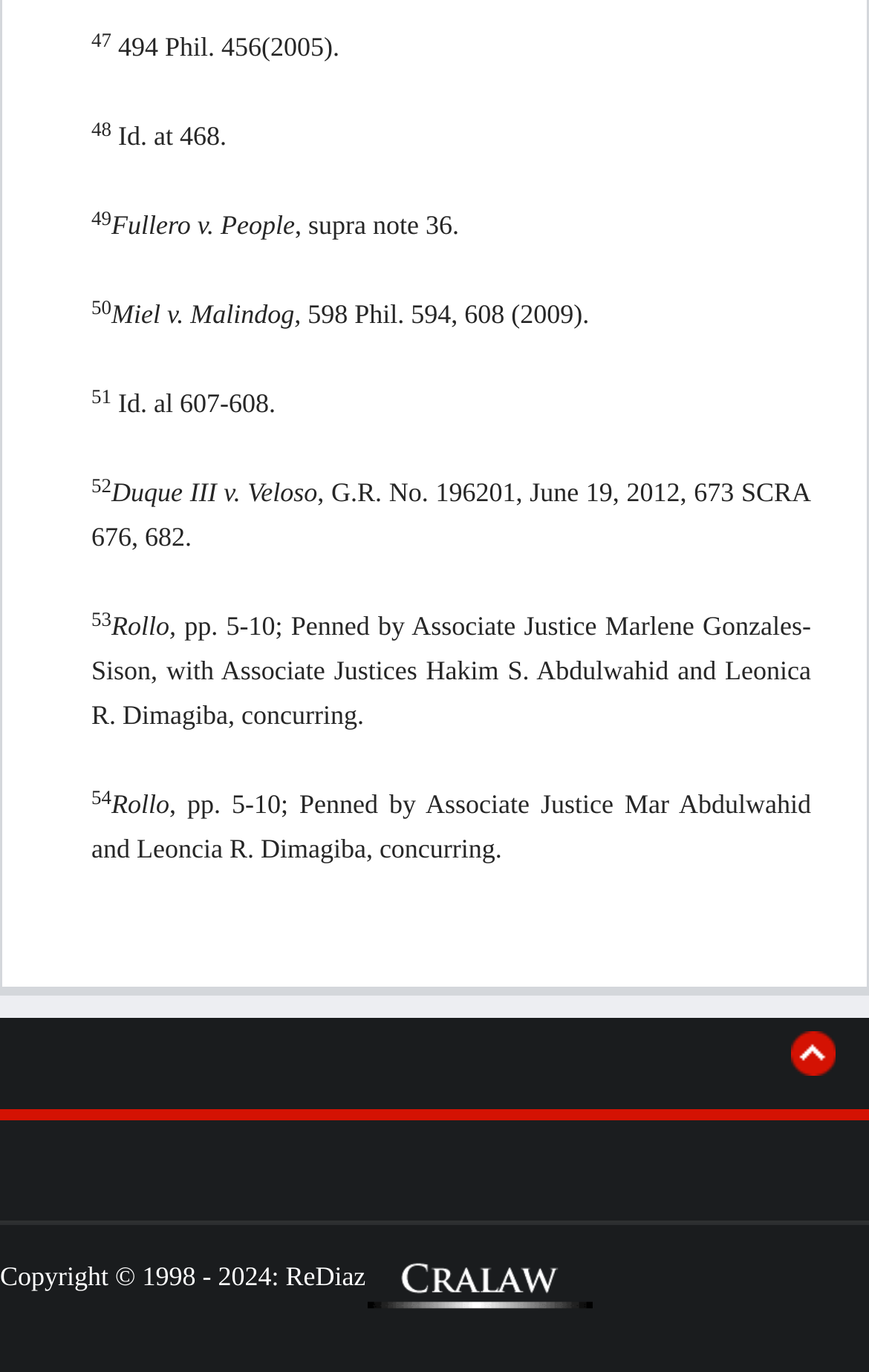Predict the bounding box of the UI element that fits this description: "title="ChanRobles Virtual Law Library"".

[0.422, 0.909, 0.681, 0.967]